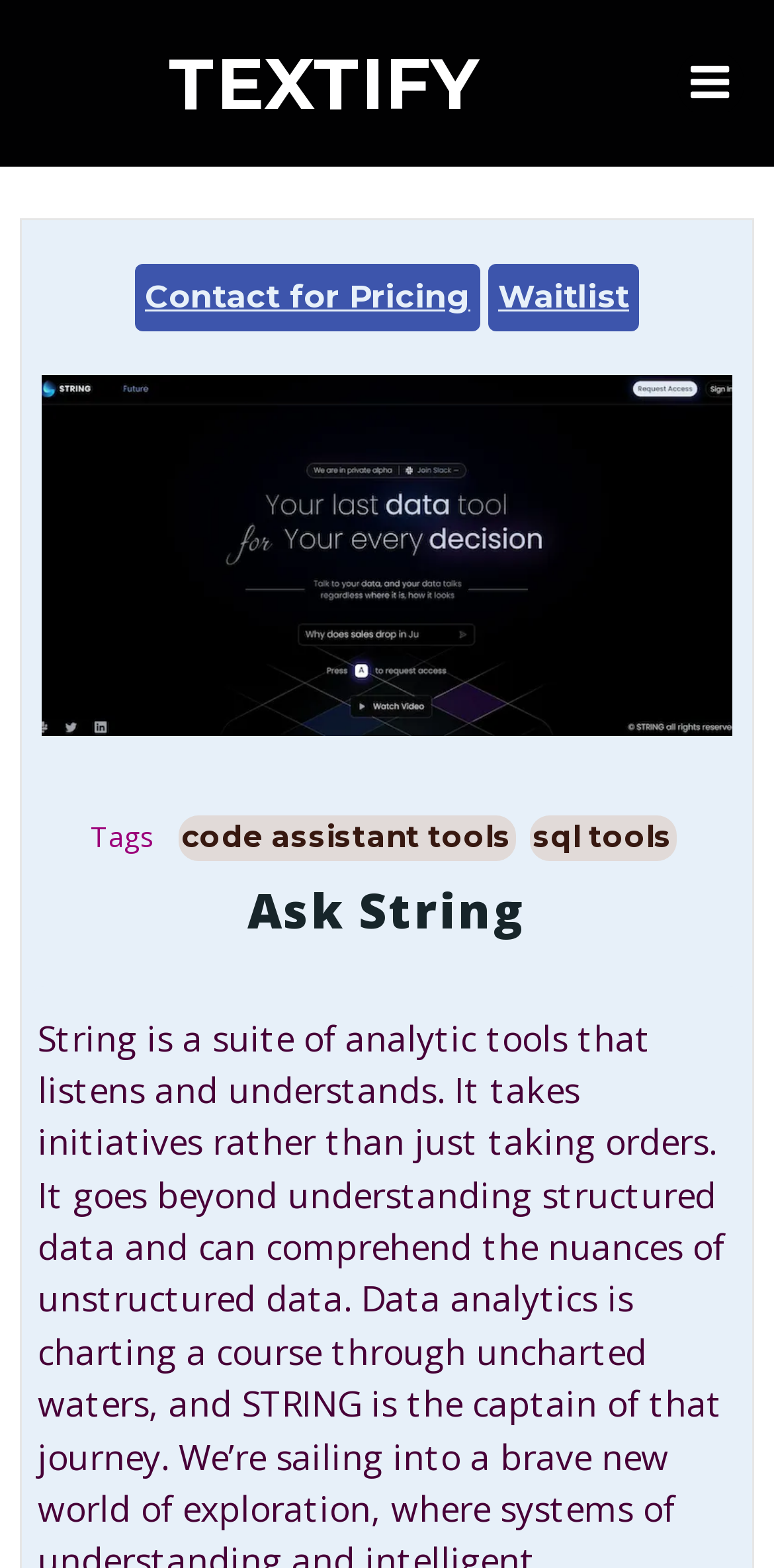Answer the question with a single word or phrase: 
What is the name of the code assistant tool?

Ask String